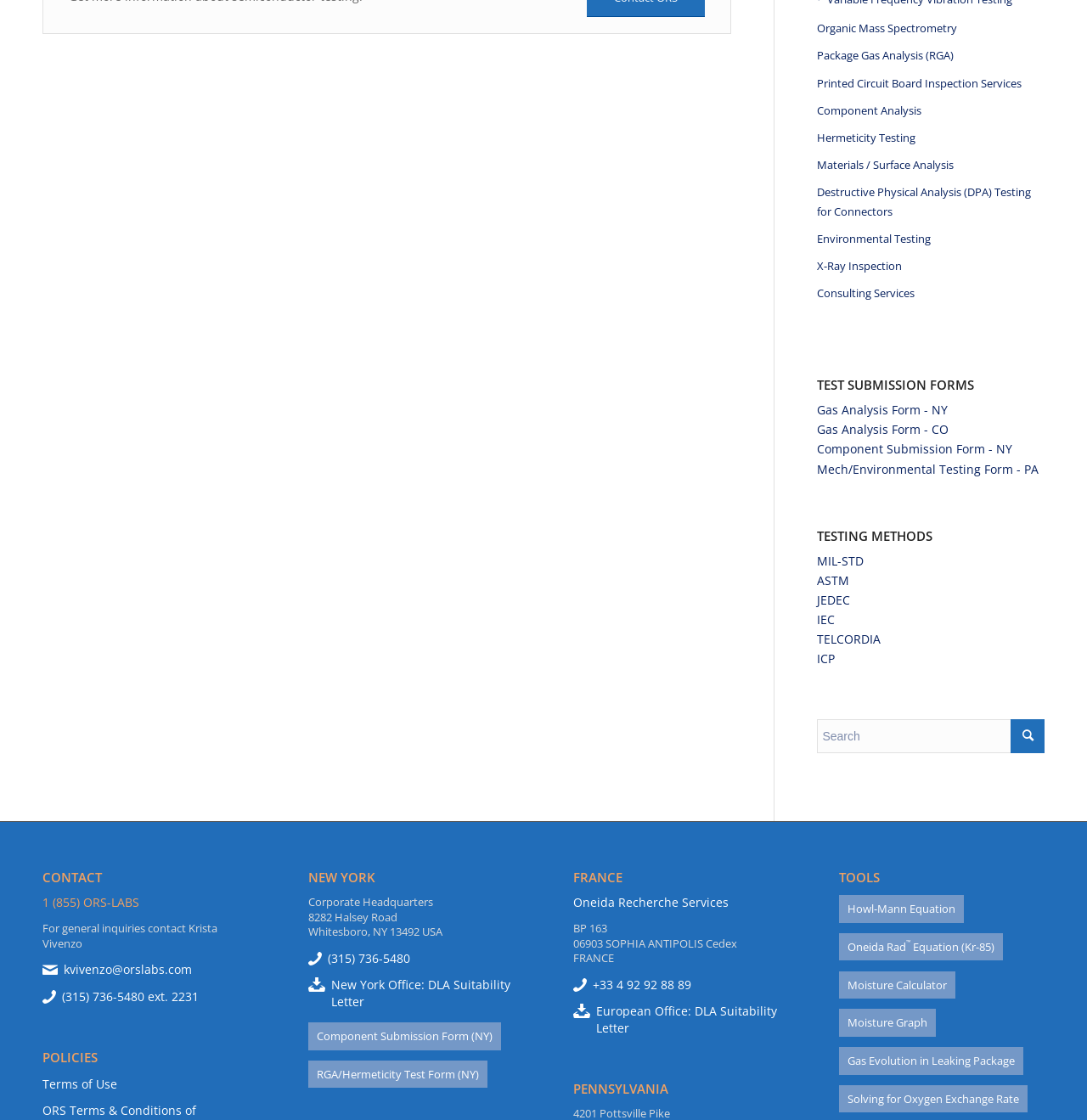Please predict the bounding box coordinates (top-left x, top-left y, bottom-right x, bottom-right y) for the UI element in the screenshot that fits the description: Walmart prepaid card

None